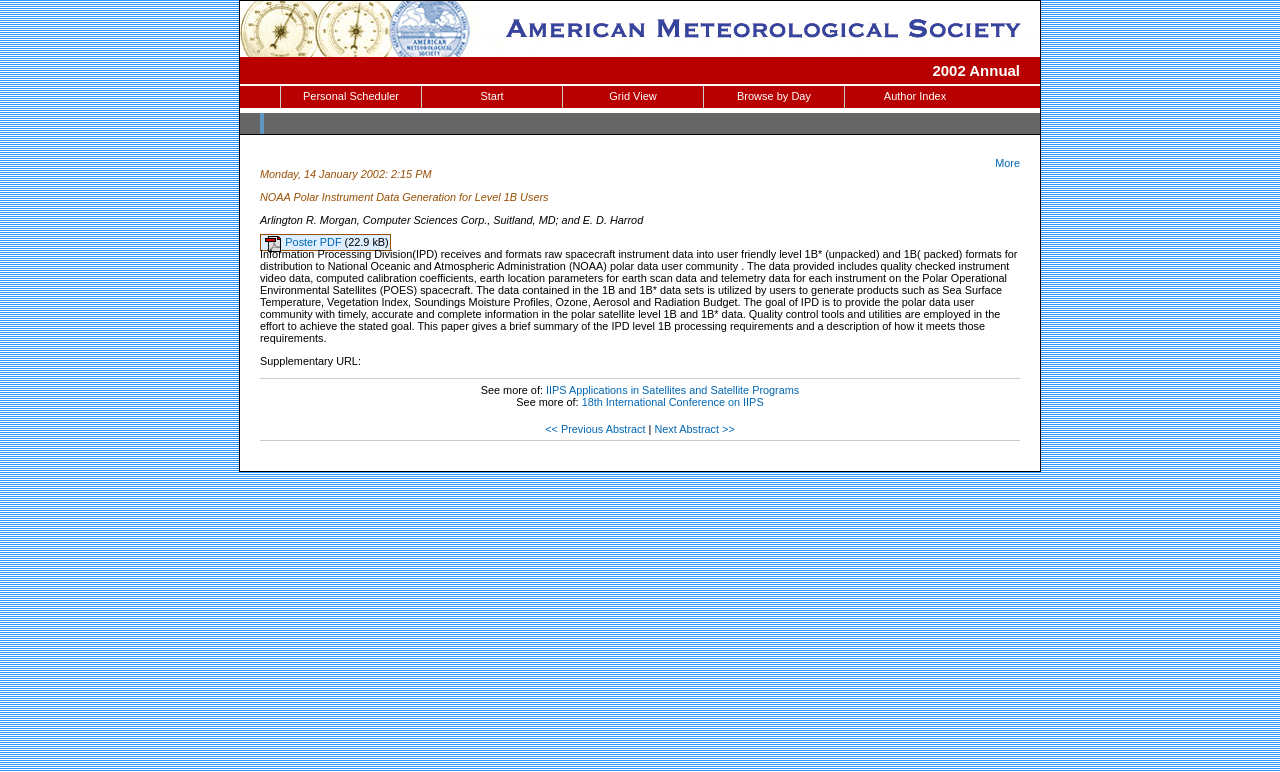Please find the bounding box coordinates of the clickable region needed to complete the following instruction: "Access the Personal Scheduler". The bounding box coordinates must consist of four float numbers between 0 and 1, i.e., [left, top, right, bottom].

[0.22, 0.111, 0.329, 0.14]